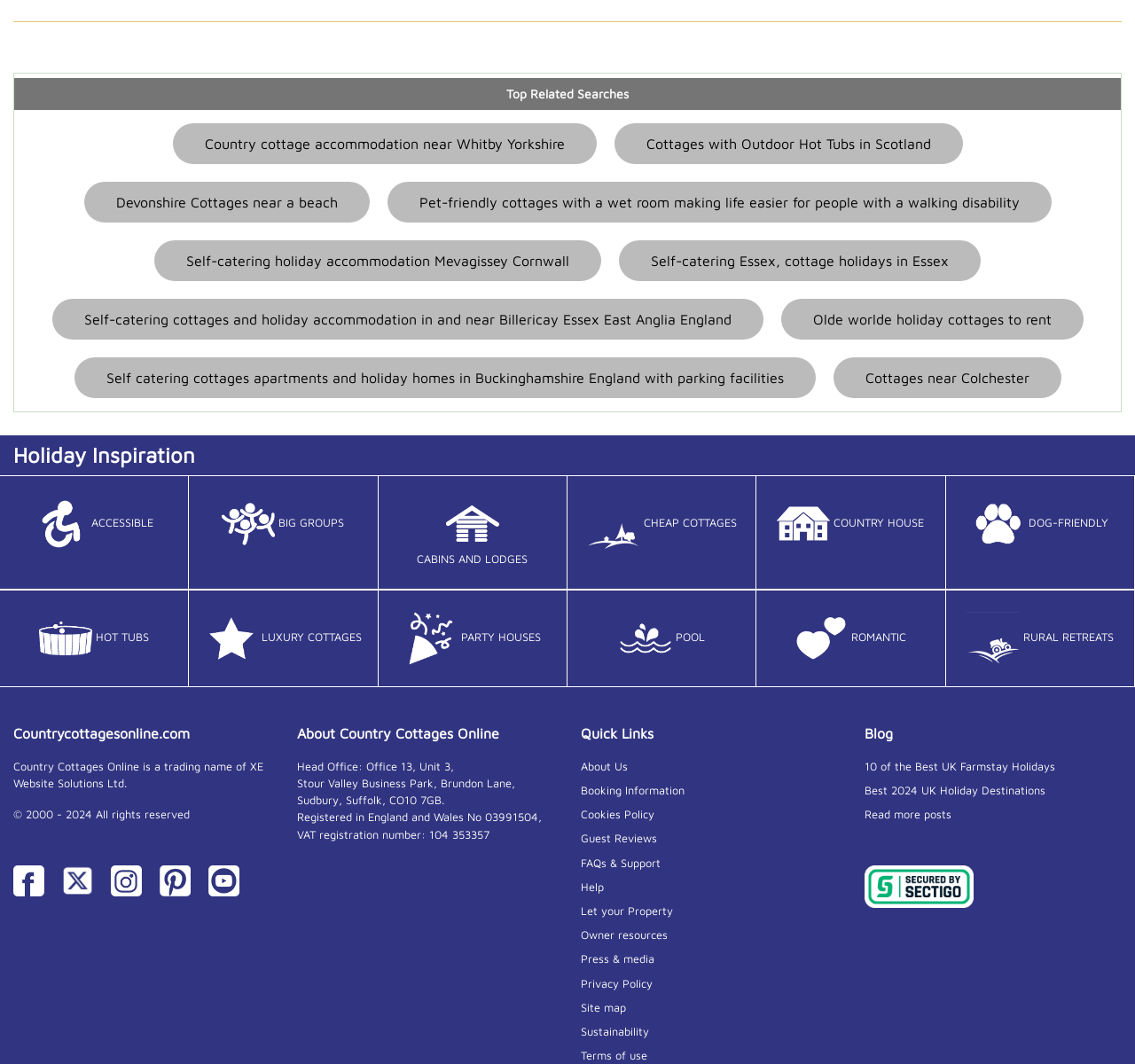Show the bounding box coordinates of the region that should be clicked to follow the instruction: "View 'Holiday Inspiration'."

[0.012, 0.416, 0.988, 0.44]